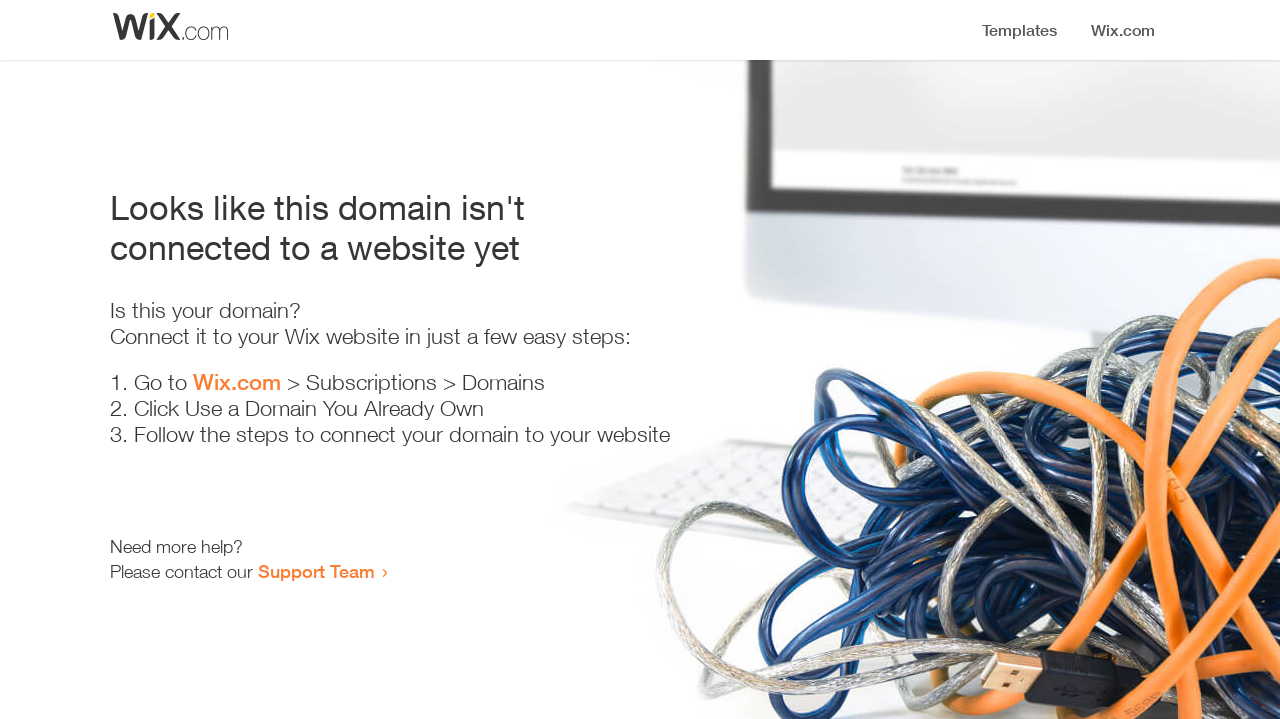Utilize the details in the image to give a detailed response to the question: How many steps are required to connect the domain?

The webpage provides a list of steps to connect the domain, and there are three list markers '1.', '2.', and '3.' indicating that three steps are required.